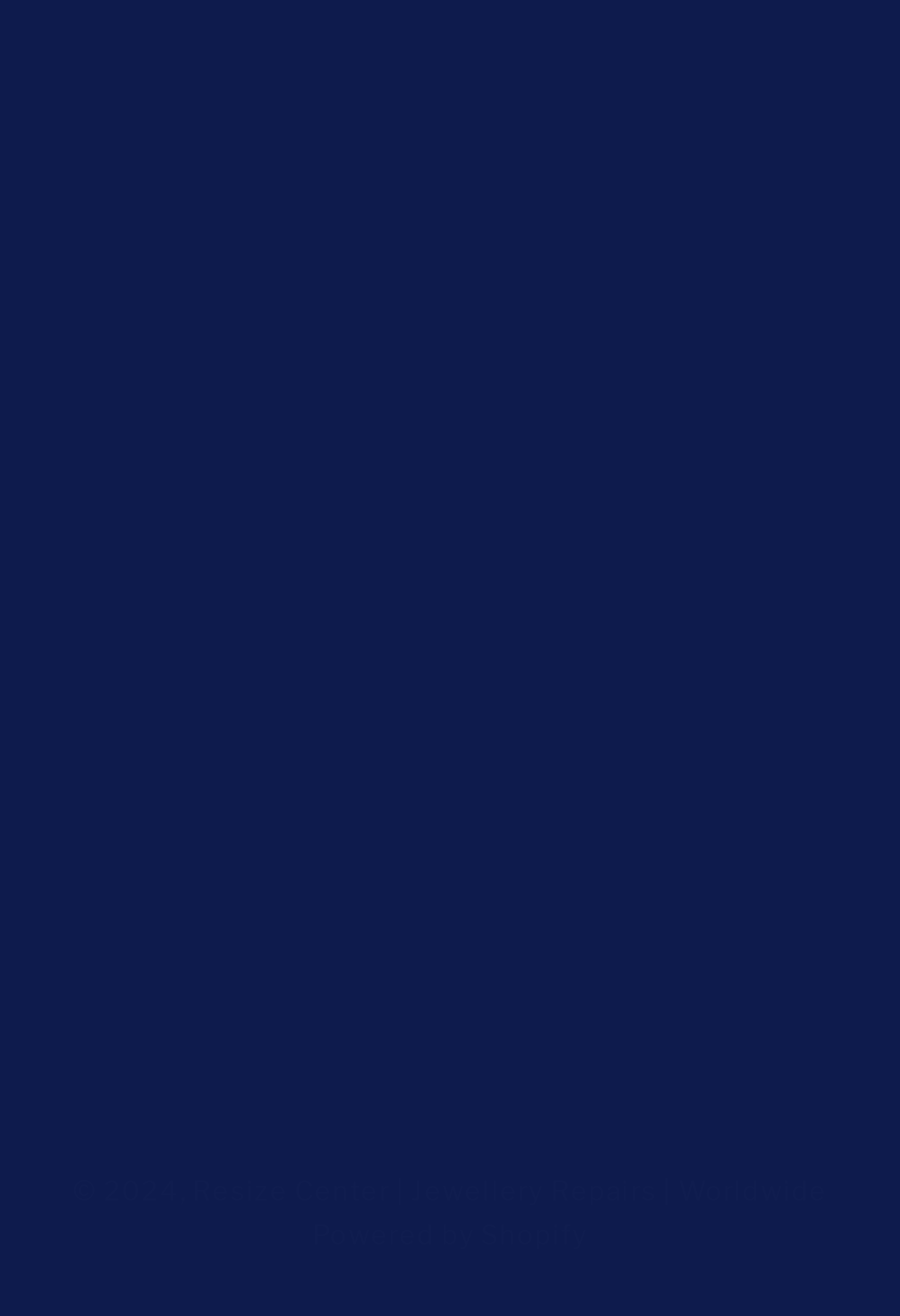Please provide a comprehensive response to the question below by analyzing the image: 
What countries are listed for repairs and resizing?

By examining the links under the 'Links' heading, I found that there are six countries listed for repairs and resizing, which are Australia, United Kingdom, France, Italy, Germany, and New Zealand.